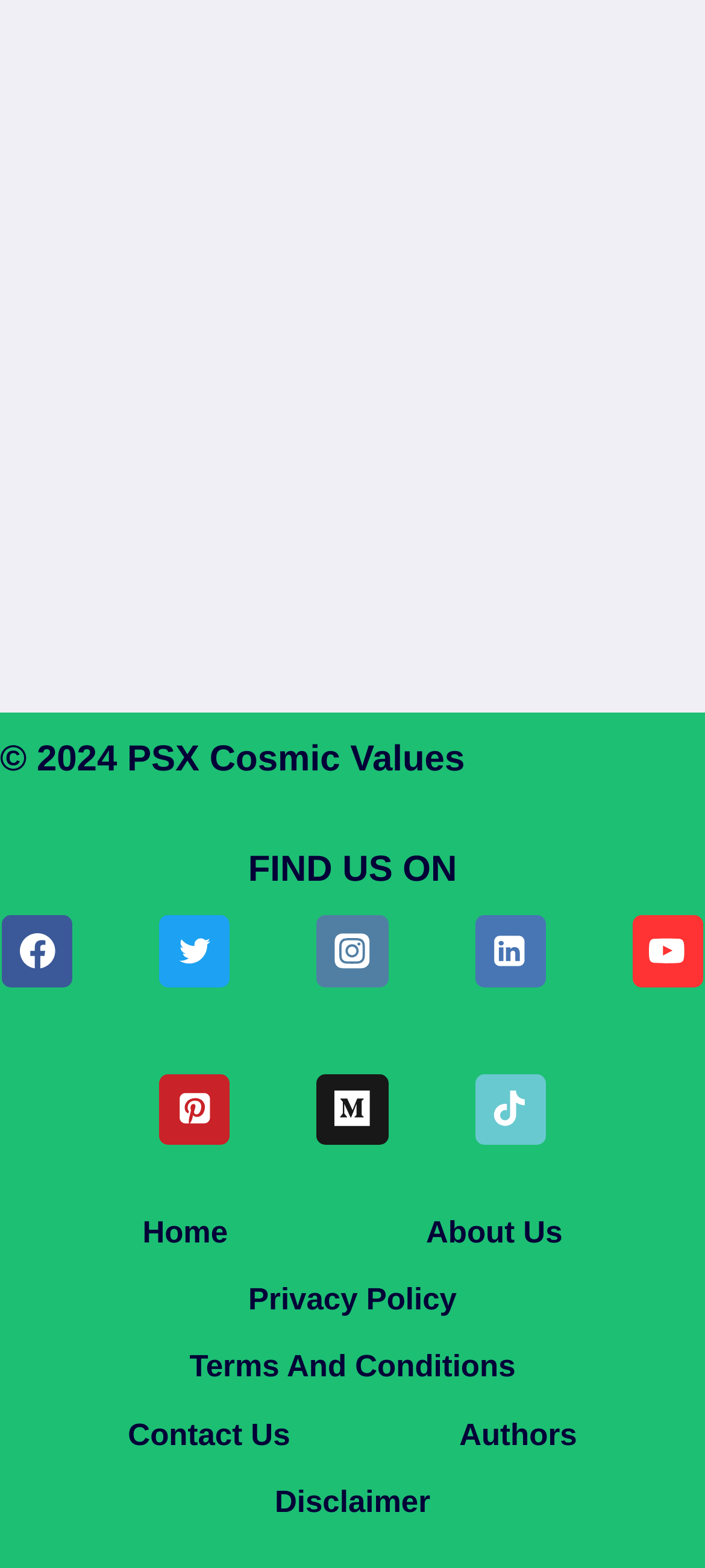Locate the bounding box coordinates of the clickable part needed for the task: "Read our Privacy Policy".

[0.291, 0.807, 0.709, 0.851]